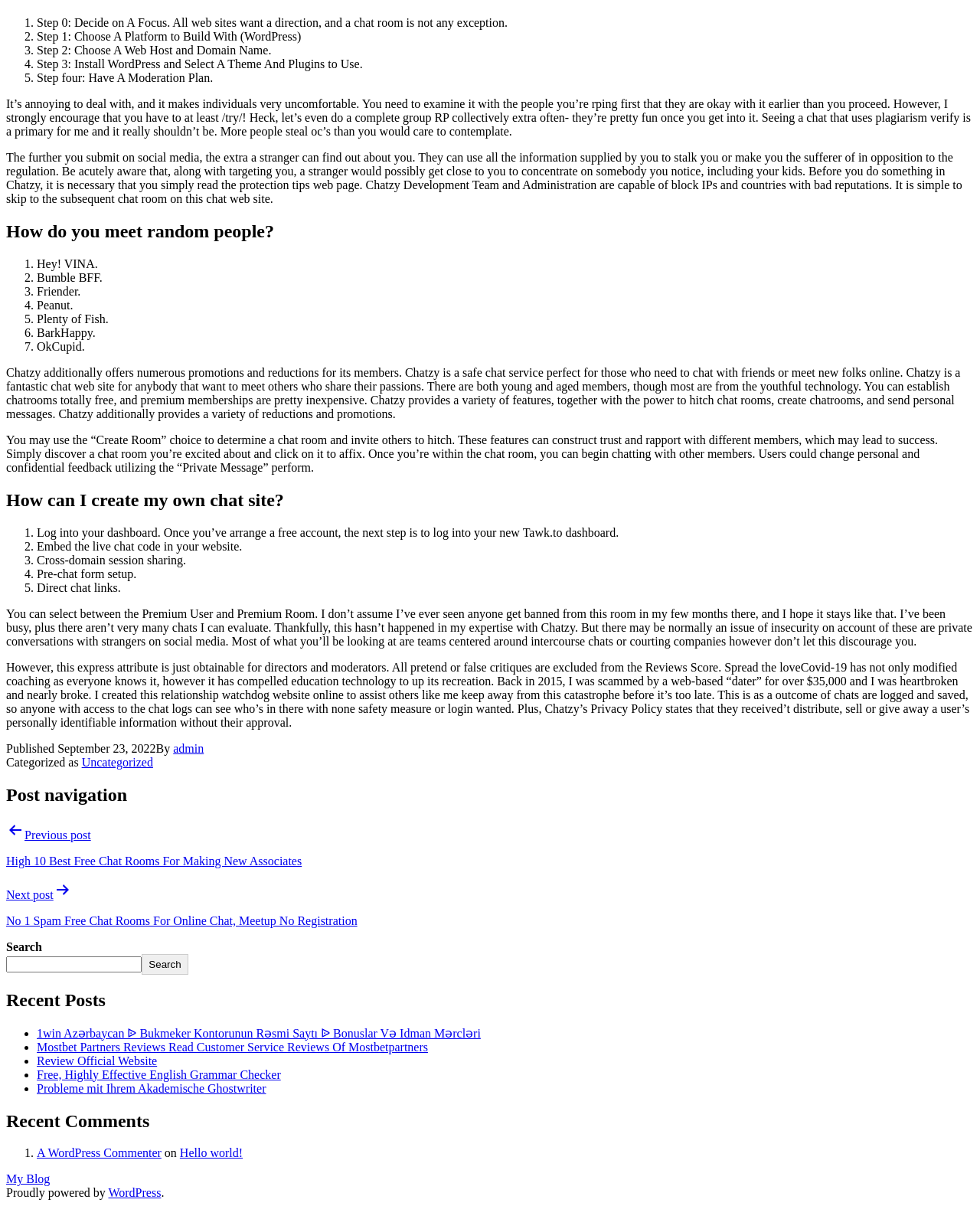Refer to the image and provide a thorough answer to this question:
What is the name of the chat service described in the webpage?

The chat service described in the webpage is called Chatzy, which is mentioned multiple times throughout the text.